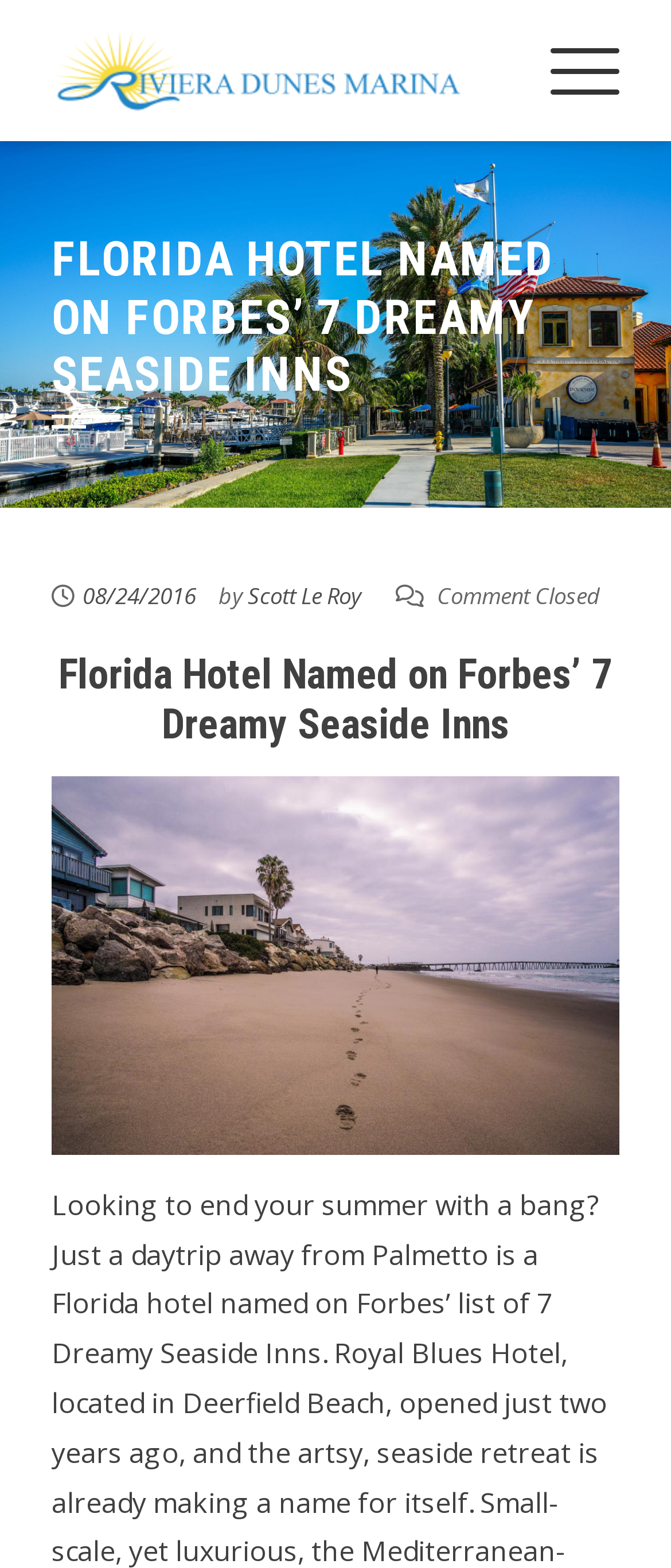Can you find and provide the title of the webpage?

FLORIDA HOTEL NAMED ON FORBES’ 7 DREAMY SEASIDE INNS